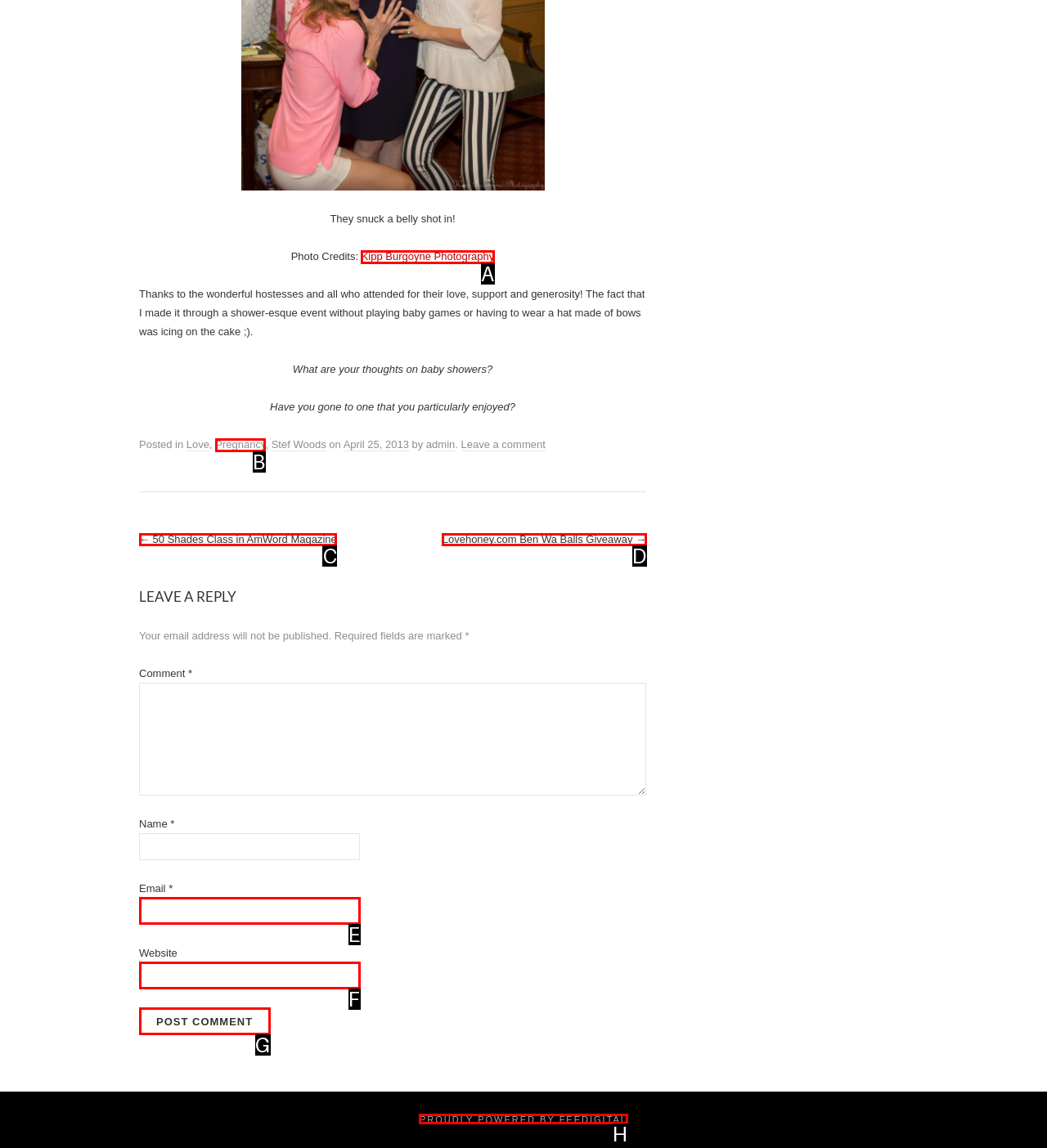To achieve the task: Click the Post Comment button, indicate the letter of the correct choice from the provided options.

G